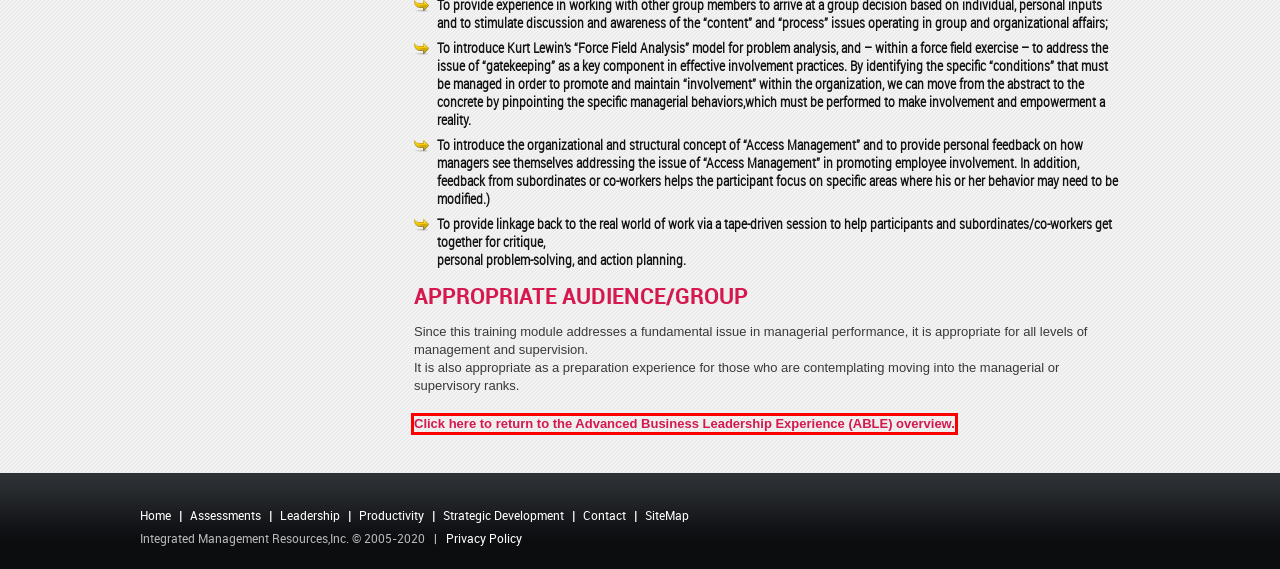Examine the screenshot of the webpage, which includes a red bounding box around an element. Choose the best matching webpage description for the page that will be displayed after clicking the element inside the red bounding box. Here are the candidates:
A. Assessments - Integrated Management
B. IMR Store - Integrated Management
C. Shop - Integrated Management
D. Productivity - Integrated Management
E. Strategic Development - Integrated Management
F. Bot Verification
G. Professional Speakers - Integrated Management
H. Seminars and Workshops - Integrated Management

C